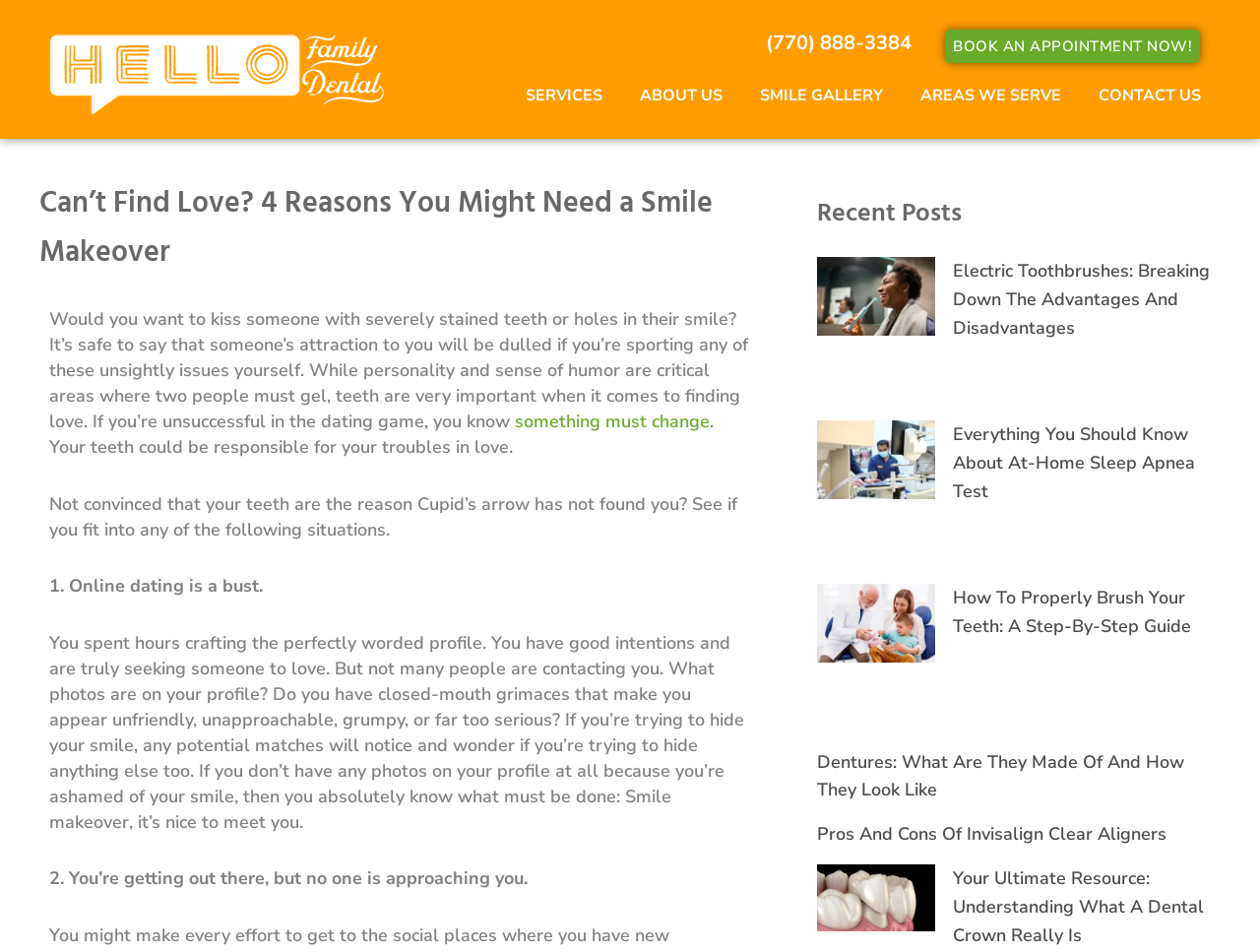Refer to the image and answer the question with as much detail as possible: How many articles are listed under 'Recent Posts'?

I counted the number of articles under the 'Recent Posts' section, which starts with the text 'Recent Posts' and lists several articles with links and images. There are 5 articles in total.